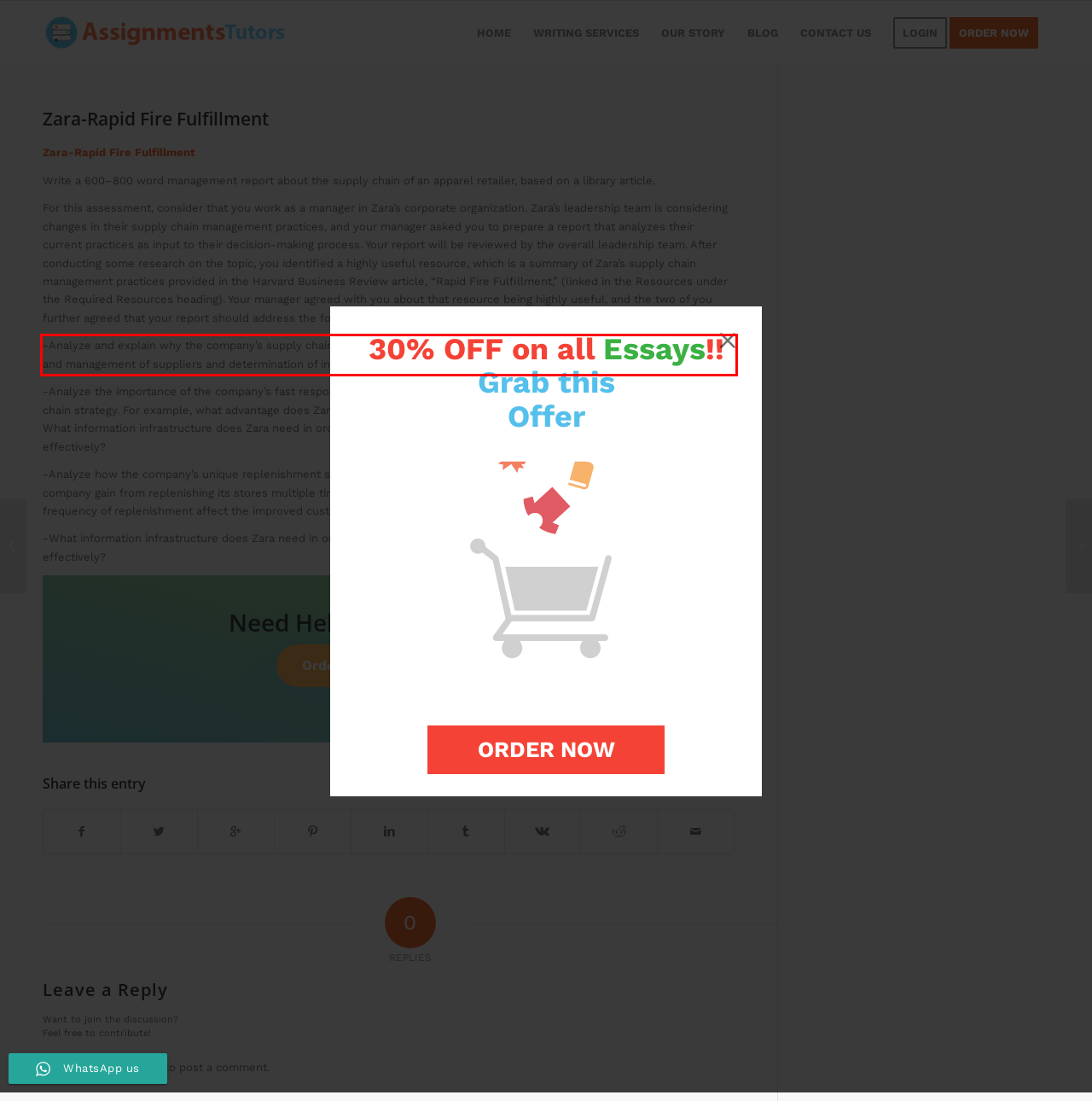You are provided with a screenshot of a webpage that includes a red bounding box. Extract and generate the text content found within the red bounding box.

-Analyze and explain why the company’s supply chain strategy is successful. As part of that, examine the effect of the selection and management of suppliers and determination of information needs and systems.